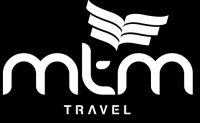Identify and describe all the elements present in the image.

The image features the logo of "MTM Travel," characterized by a sleek, modern design. The logo prominently displays the letters "mtm" in lowercase, styled with a smooth, rounded typeface, conveying a sense of approachability and contemporary flair. Above the text, there are stylized wings or book-like elements that suggest movement and exploration, embodying the essence of travel and adventure. The word "TRAVEL" is positioned in a slightly smaller font, reinforcing the focus on travel-related services. The overall aesthetic is clean and striking against a solid black background, making it visually impactful and memorable for viewers seeking travel options.